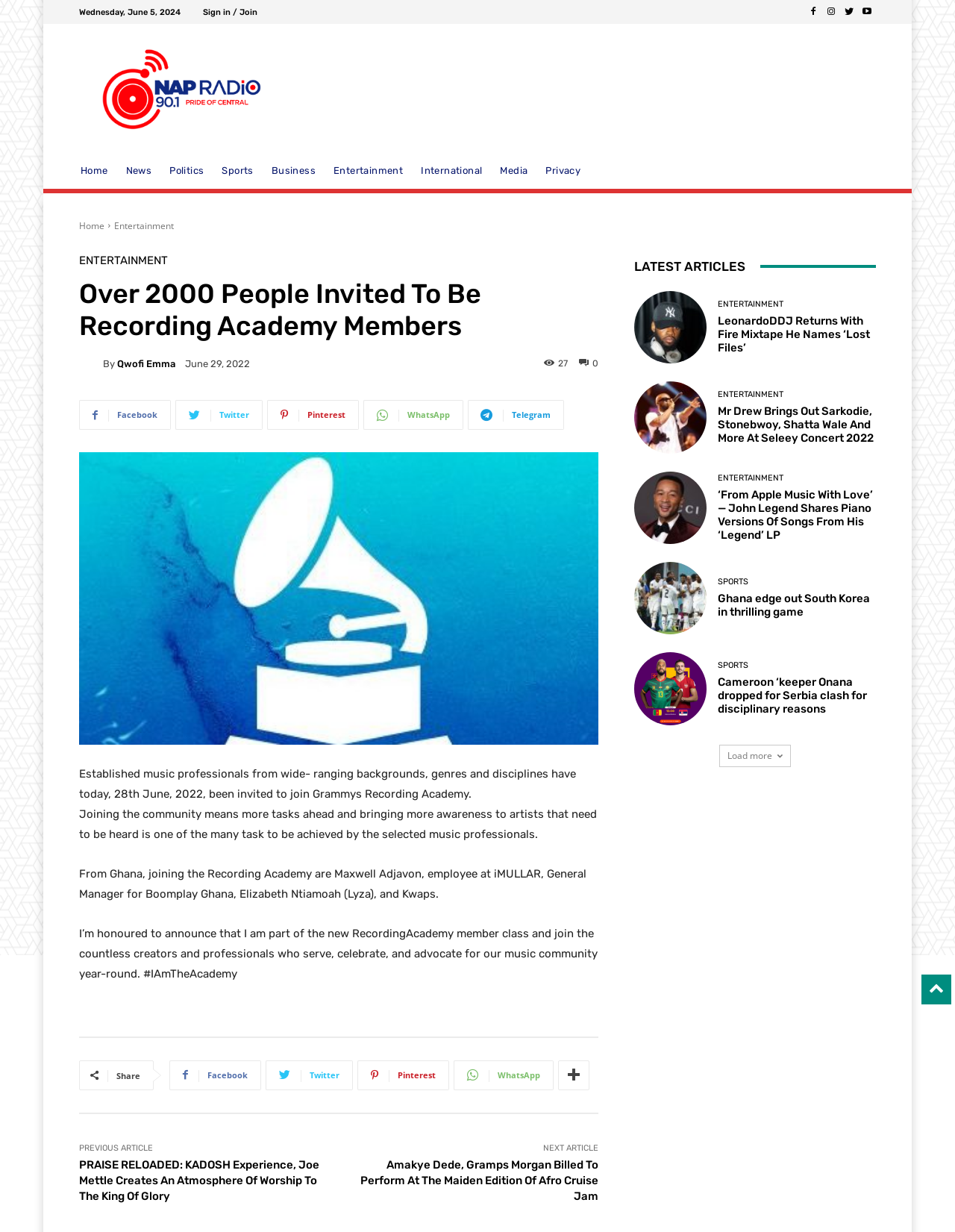From the element description WhatsApp, predict the bounding box coordinates of the UI element. The coordinates must be specified in the format (top-left x, top-left y, bottom-right x, bottom-right y) and should be within the 0 to 1 range.

[0.475, 0.86, 0.58, 0.885]